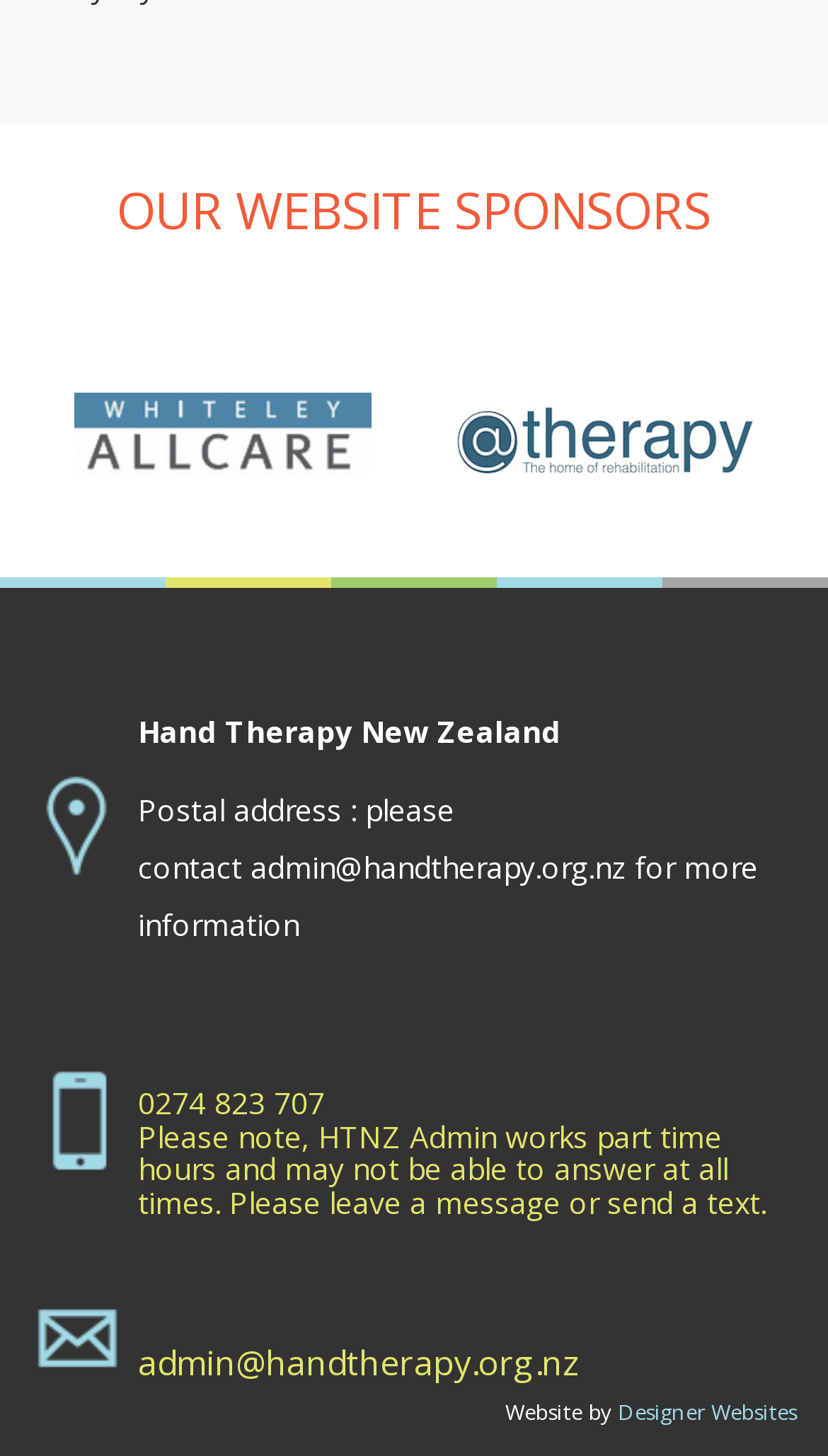Provide the bounding box coordinates for the UI element that is described by this text: "admin@handtherapy.org.nz". The coordinates should be in the form of four float numbers between 0 and 1: [left, top, right, bottom].

[0.167, 0.922, 0.7, 0.95]